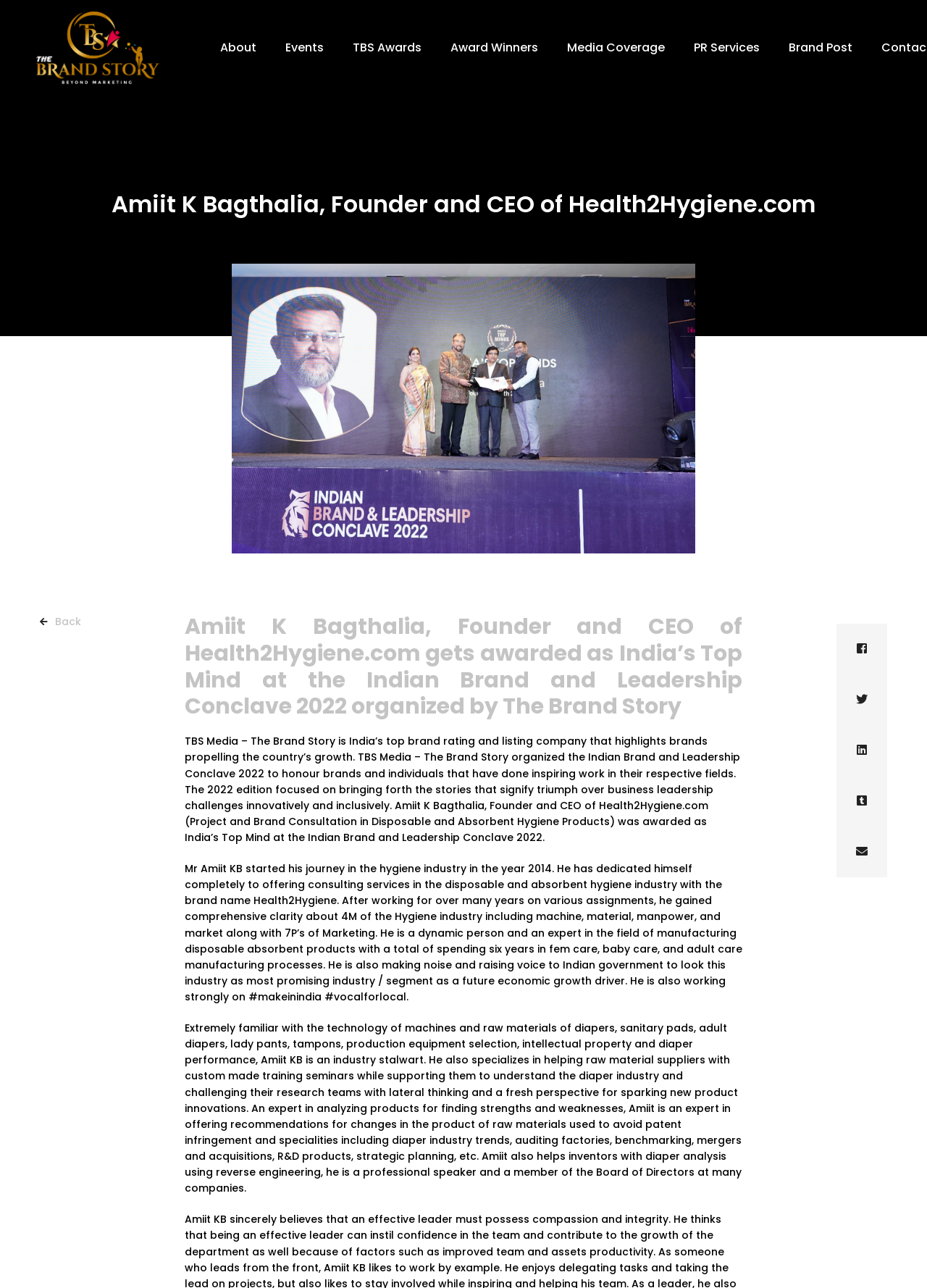Provide an in-depth caption for the webpage.

The webpage is about Amiit K Bagthalia, the Founder and CEO of Health2Hygiene.com, and his brand story. At the top, there is a navigation menu with links to "About", "Events", "TBS Awards", "Award Winners", "Media Coverage", "PR Services", and "Brand Post". 

Below the navigation menu, there is a large heading that displays Amiit K Bagthalia's name and title. To the right of the heading, there is a large image of Amiit K Bagthalia. 

Underneath the heading and image, there is a section that describes Amiit K Bagthalia's achievement of being awarded as India's Top Mind at the Indian Brand and Leadership Conclave 2022. This section includes a link to the award story, a heading that summarizes the achievement, and a paragraph of text that explains the context of the award and the event. 

Following this section, there are three paragraphs of text that describe Amiit K Bagthalia's background, expertise, and services in the hygiene industry. These paragraphs provide detailed information about his experience, skills, and accomplishments.

At the bottom of the page, there are social media links to Facebook, Twitter, Linkedin, Tumblr, and Email, allowing visitors to connect with Amiit K Bagthalia or Health2Hygiene.com on various platforms.